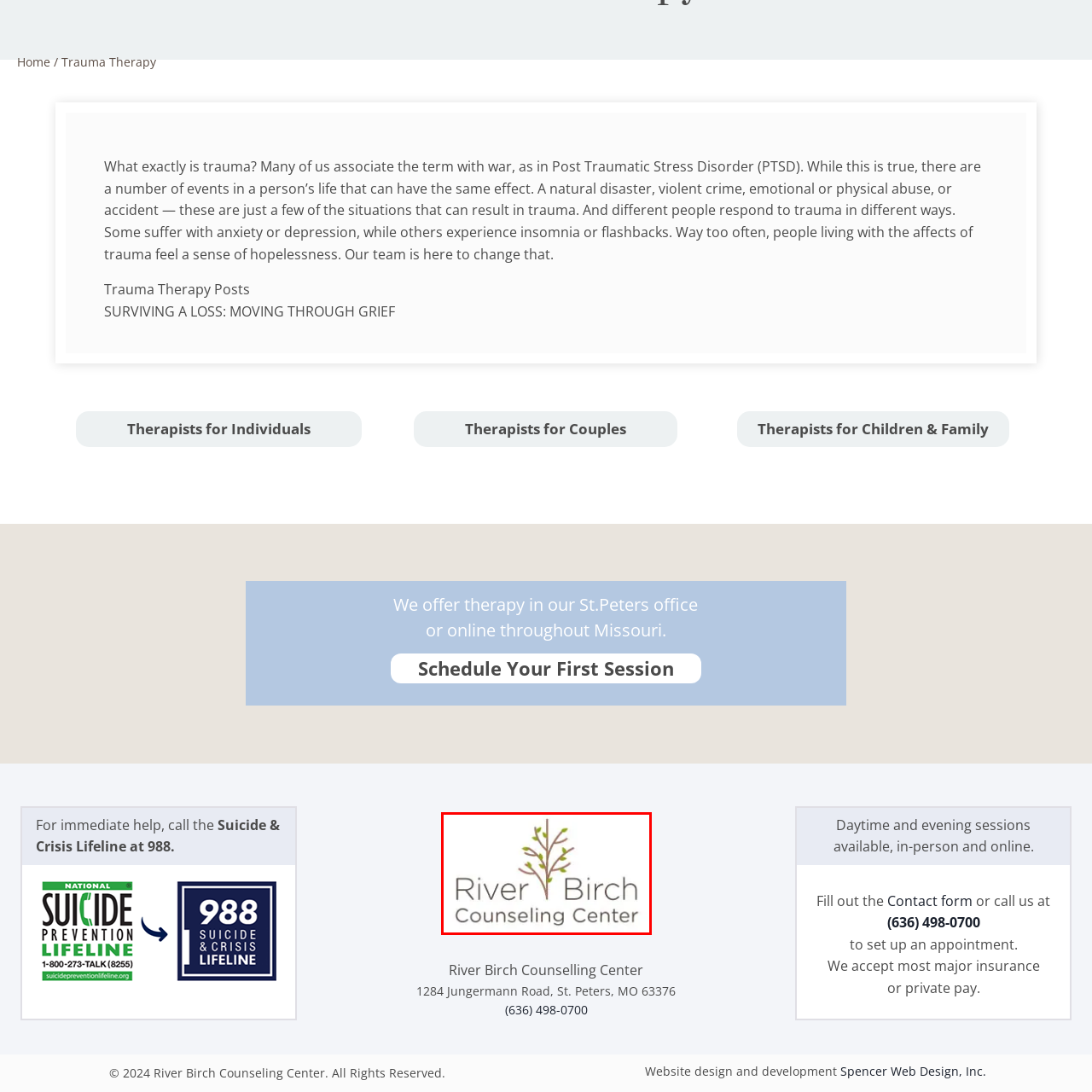Examine the contents within the red bounding box and respond with a single word or phrase: What are the accessible therapy options offered?

In-person and online sessions